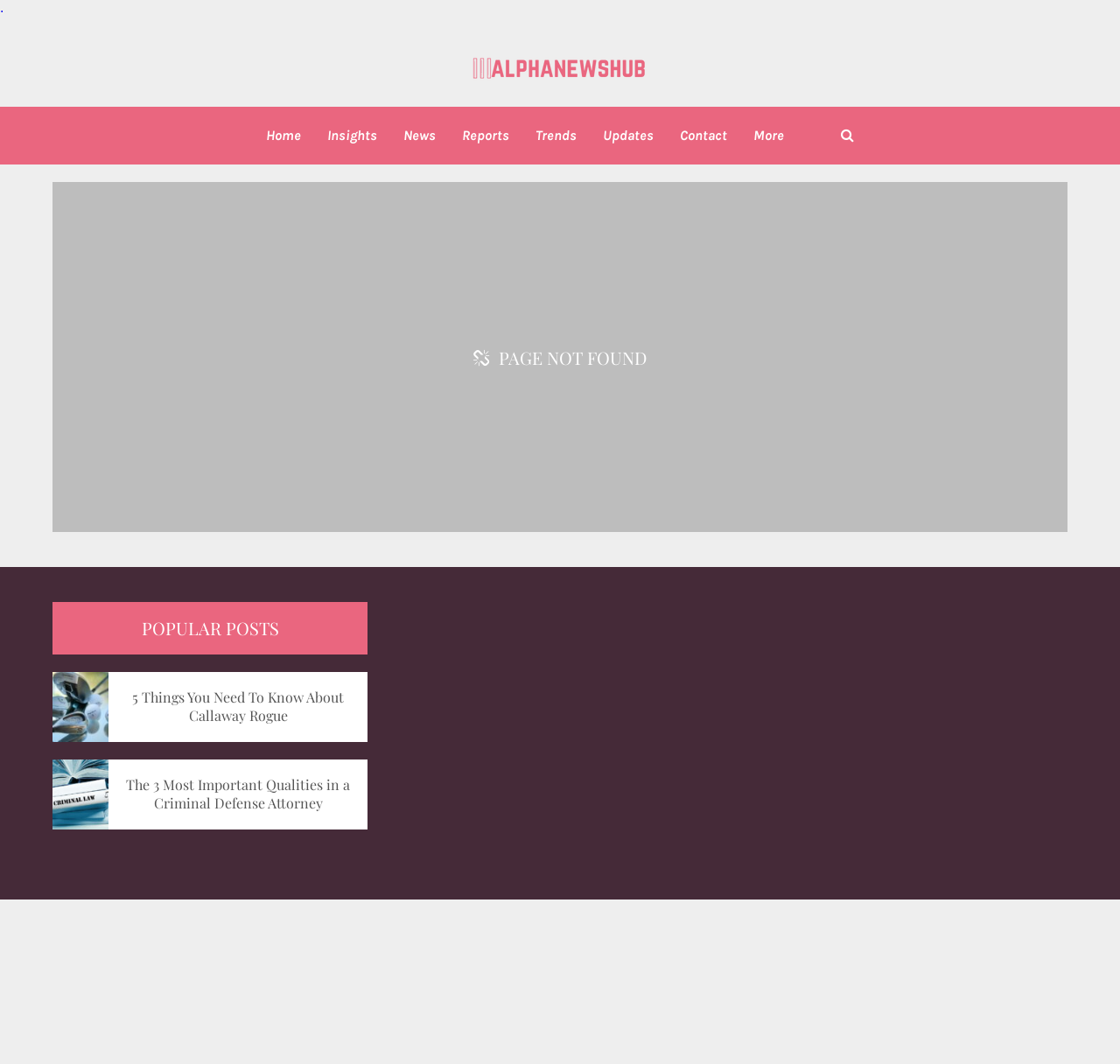What is the logo of the website?
Using the image, give a concise answer in the form of a single word or short phrase.

site-logo